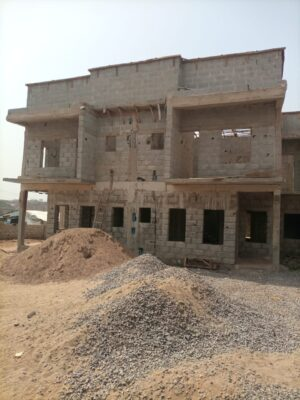Provide a thorough description of the image, including all visible elements.

The image depicts an ongoing construction project led by Odigbo Properties Limited, highlighting their commitment to community development. The structure appears to be a two-story building, with walls made of concrete blocks that are still in the early stages of completion. Surrounding the building are piles of gravel and sand, typical materials used in construction, indicating active work on the site. This project is part of the company's transformative developments, aiming to redefine luxury living while contributing to local community enhancement. The dedication of Odigbo Properties Limited to creating remarkable spaces is evident in this ambitious endeavor.